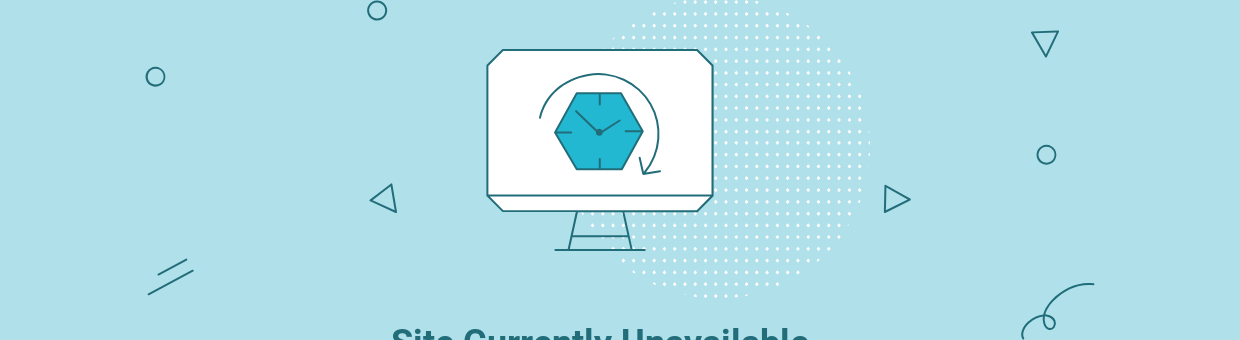Use a single word or phrase to answer the question:
What message does the image convey to users?

Site Currently Unavailable